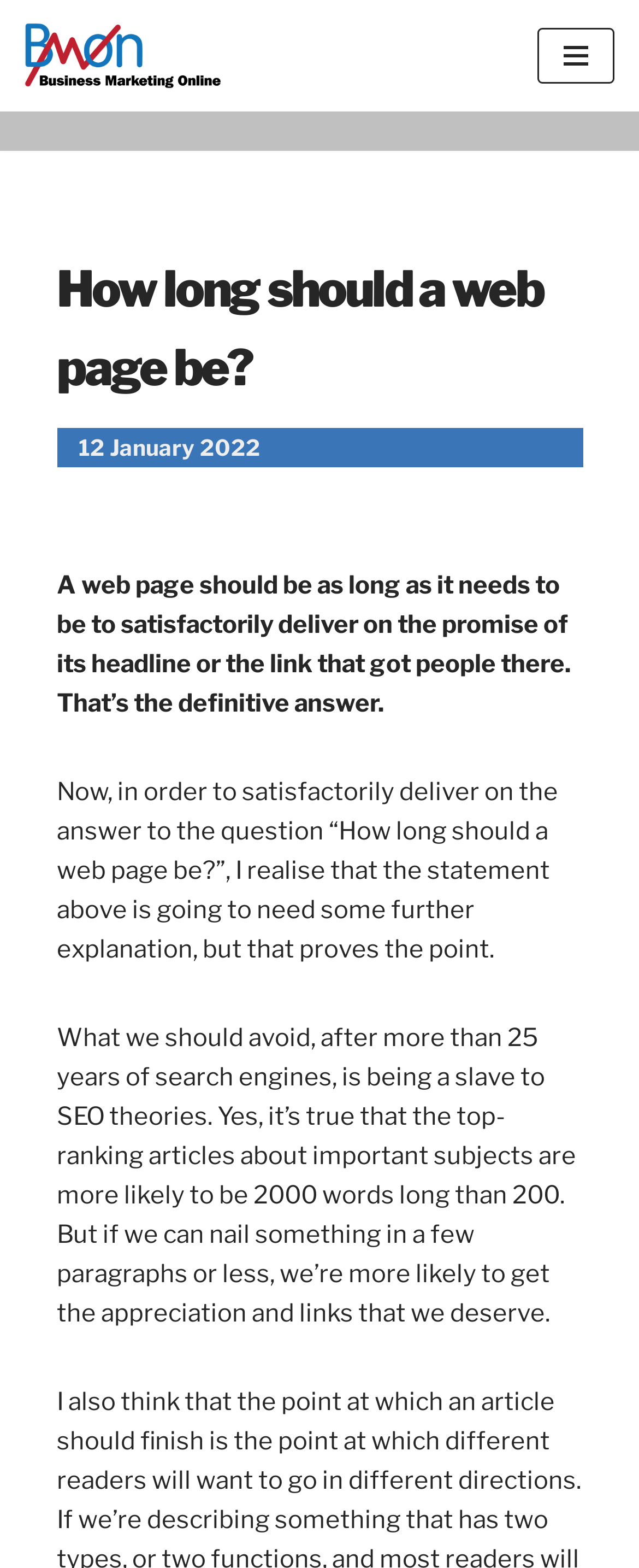Determine the bounding box coordinates (top-left x, top-left y, bottom-right x, bottom-right y) of the UI element described in the following text: Navigation Menu

[0.841, 0.018, 0.962, 0.053]